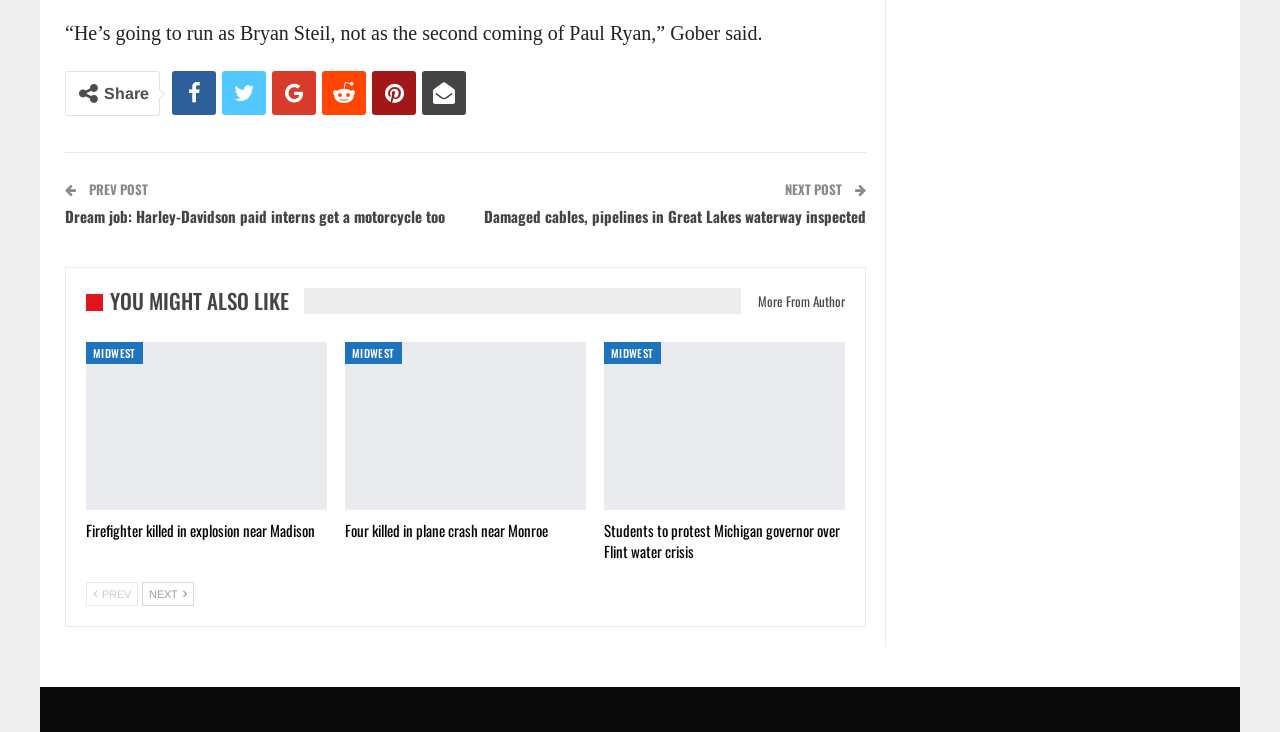Locate the bounding box of the UI element with the following description: "Cleaning".

None